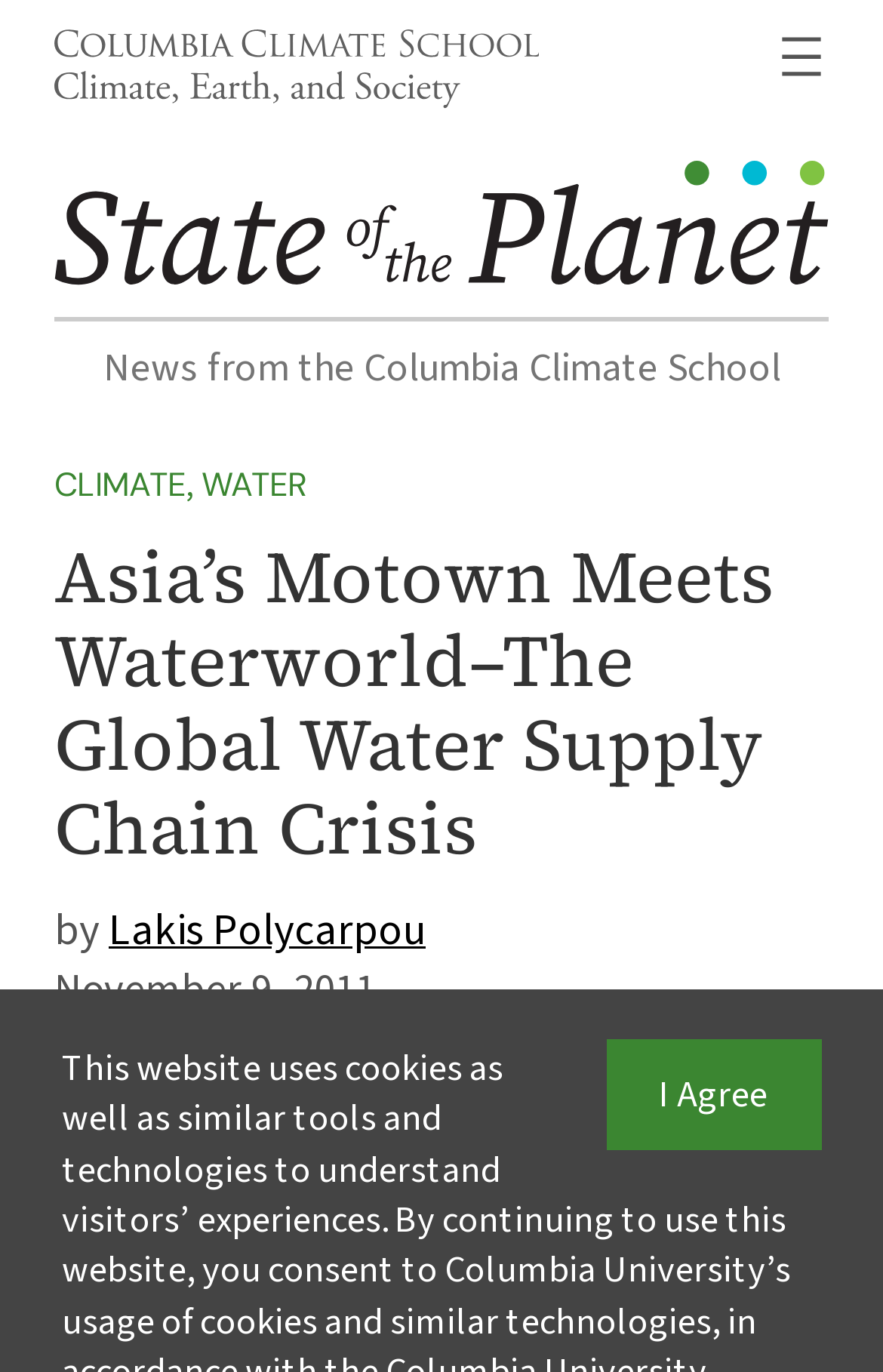What is the name of the author of the news article?
Look at the image and respond with a one-word or short-phrase answer.

Lakis Polycarpou